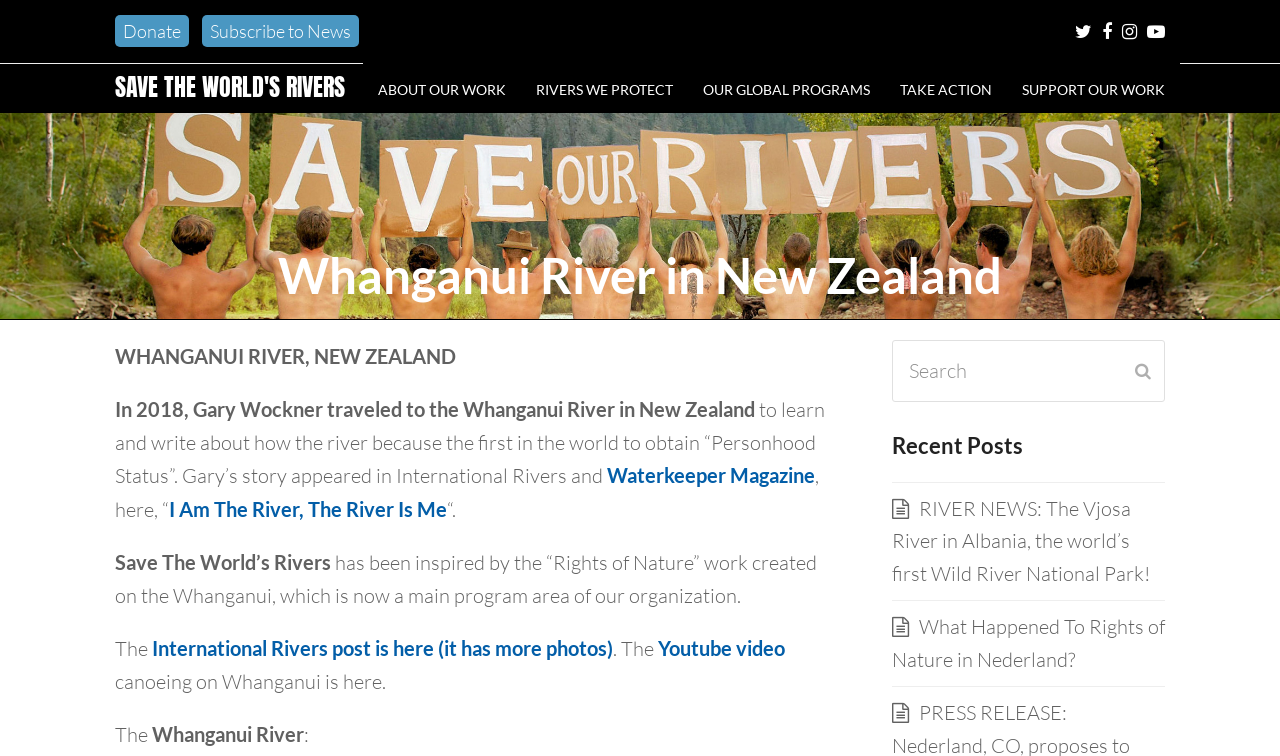What is the status of the Whanganui River?
Offer a detailed and exhaustive answer to the question.

I found the answer by reading the static text 'In 2018, Gary Wockner traveled to the Whanganui River in New Zealand to learn and write about how the river became the first in the world to obtain “Personhood Status”.' which indicates that the Whanganui River has obtained Personhood Status.